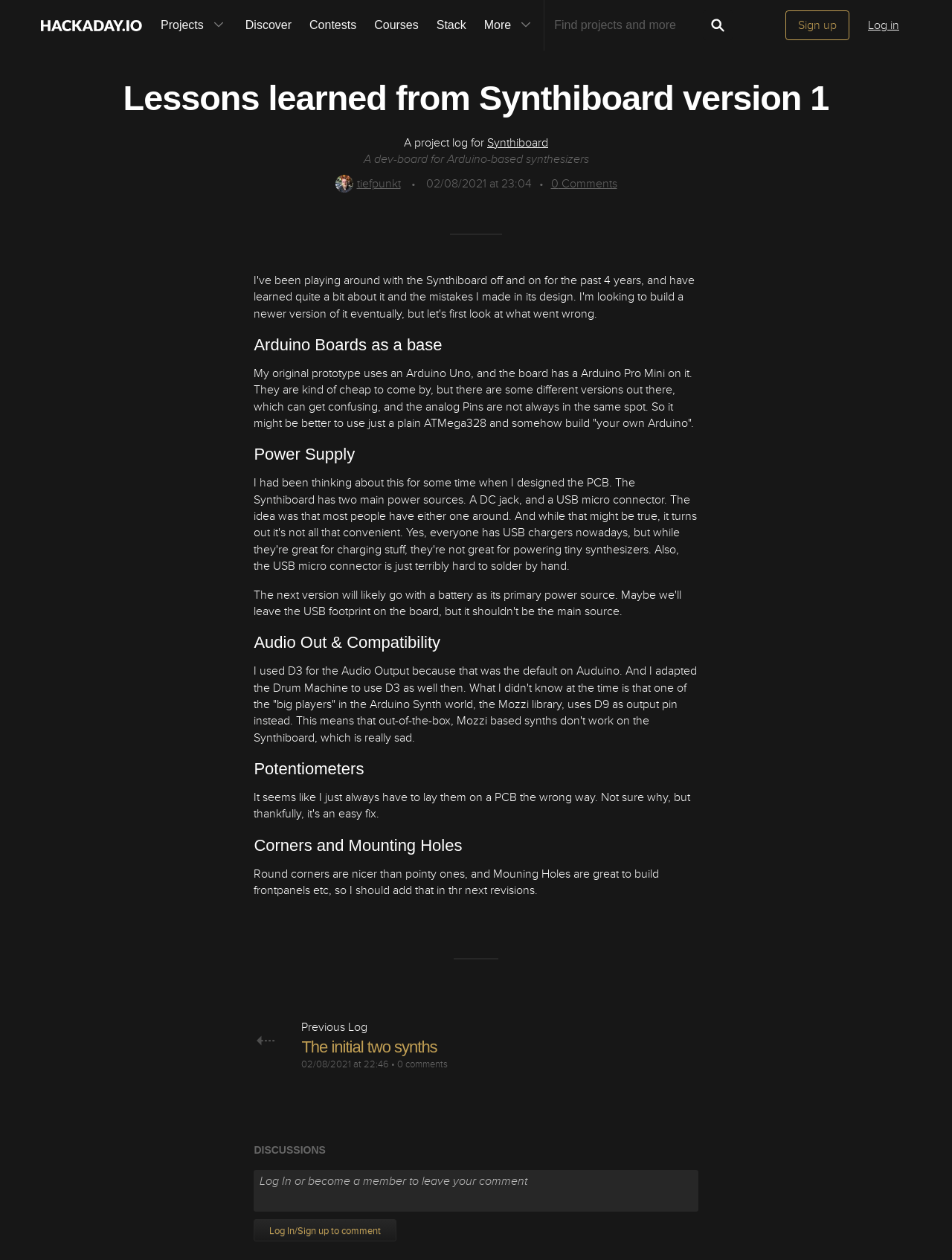Why are round corners nicer?
Refer to the screenshot and answer in one word or phrase.

They are nicer than pointy ones